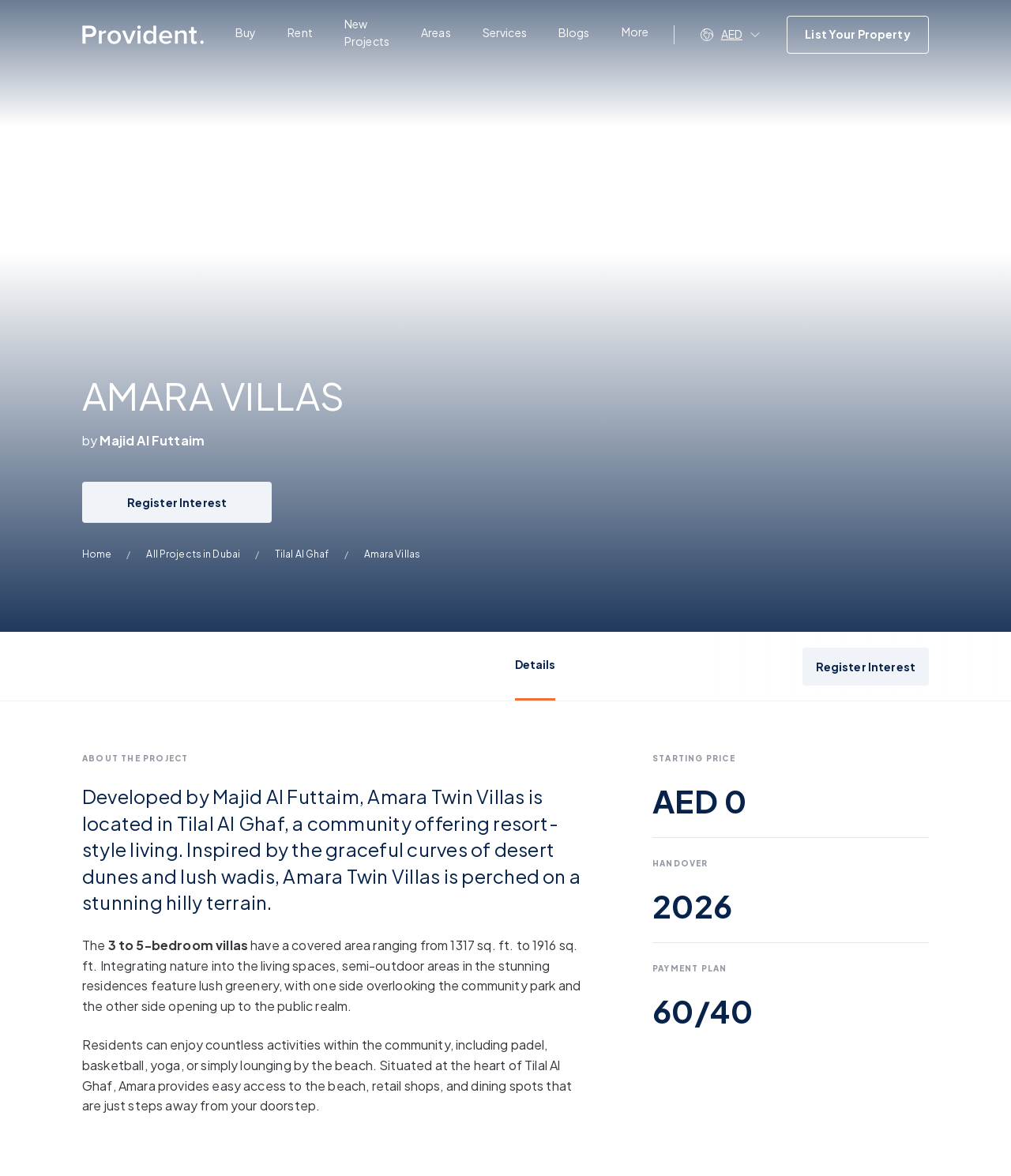Find the bounding box coordinates of the area to click in order to follow the instruction: "Click on the 'Register Interest' button".

[0.081, 0.41, 0.269, 0.445]